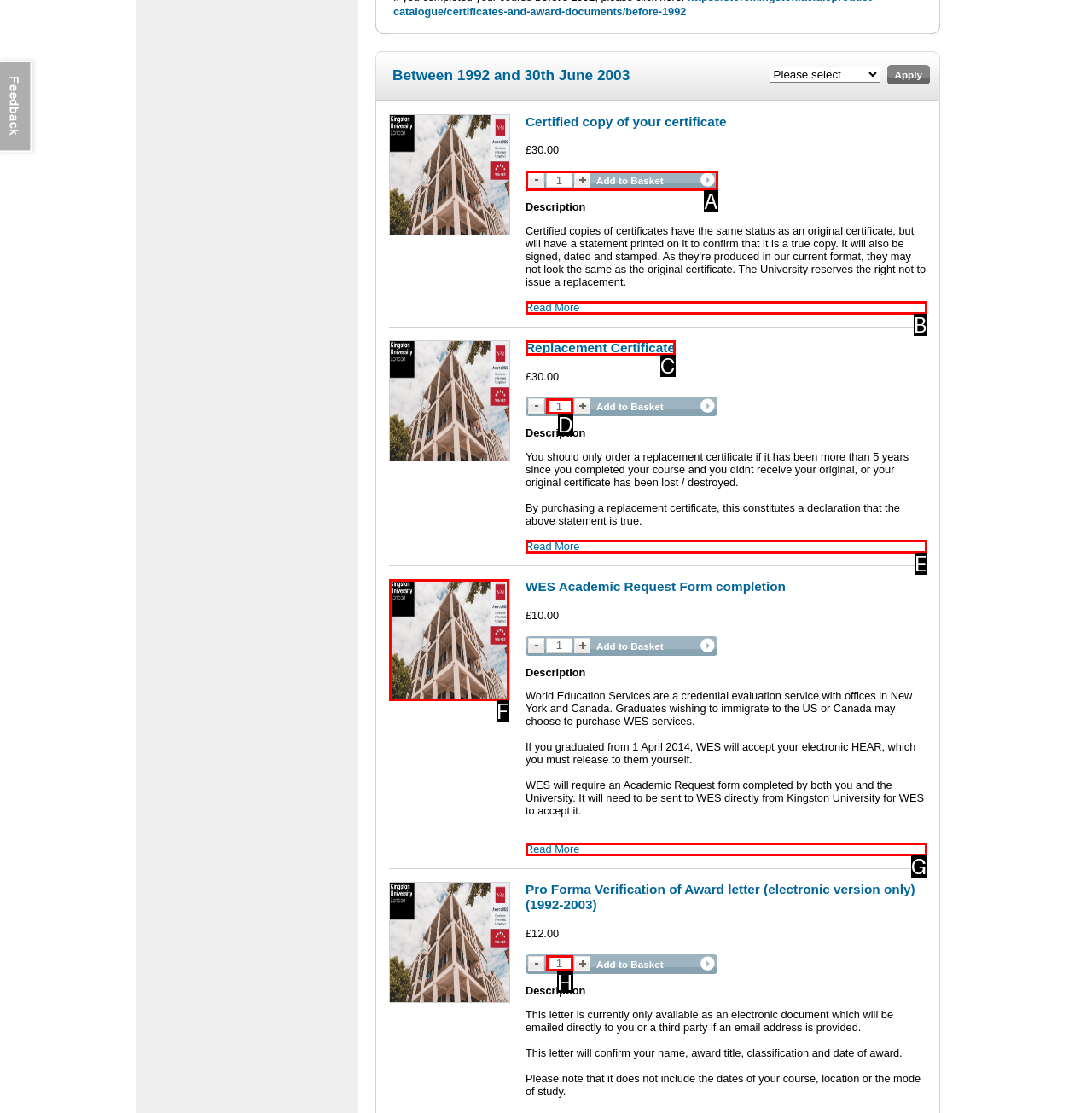Determine which HTML element fits the description: Replacement Certificate. Answer with the letter corresponding to the correct choice.

C